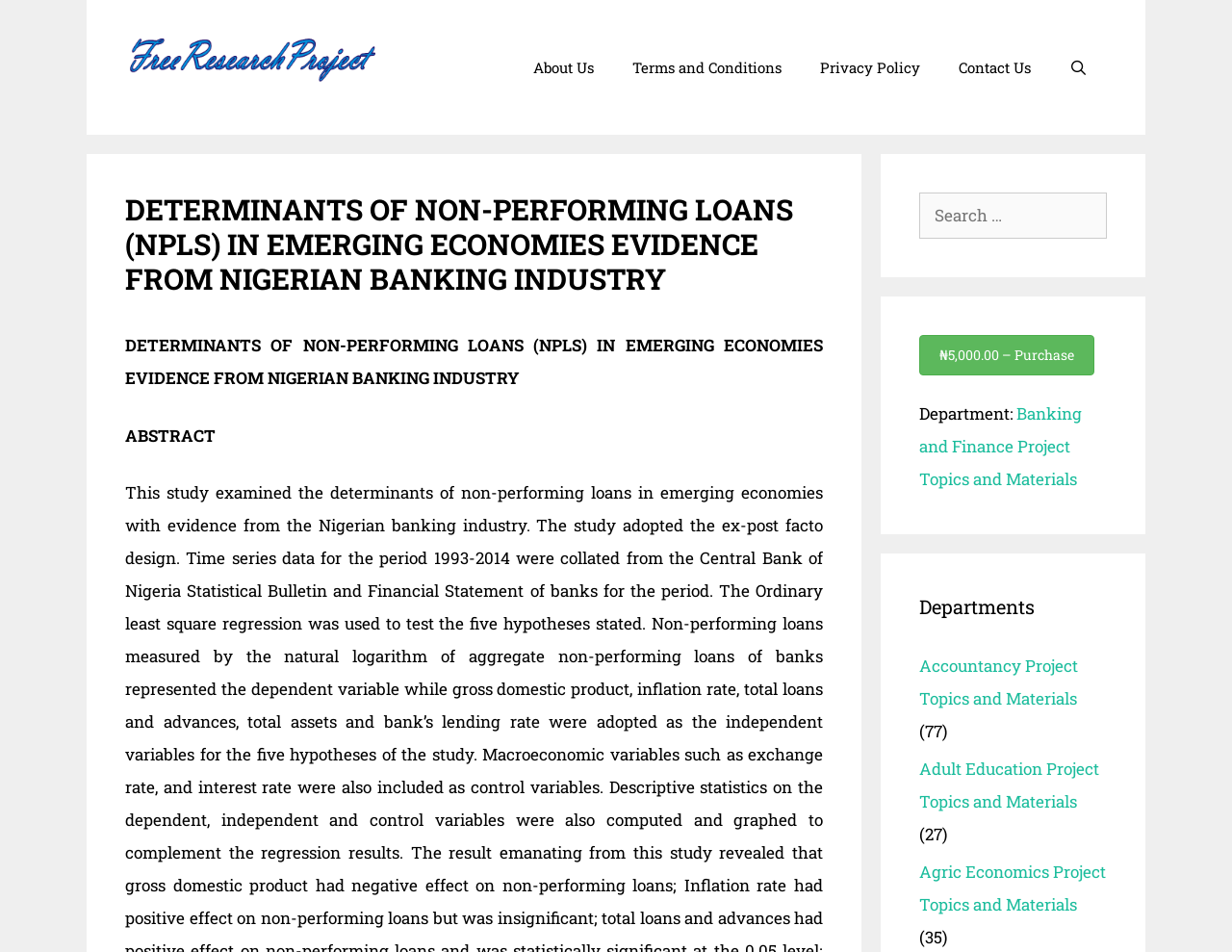Respond to the question below with a single word or phrase: How many project topics and materials are available in Adult Education?

27